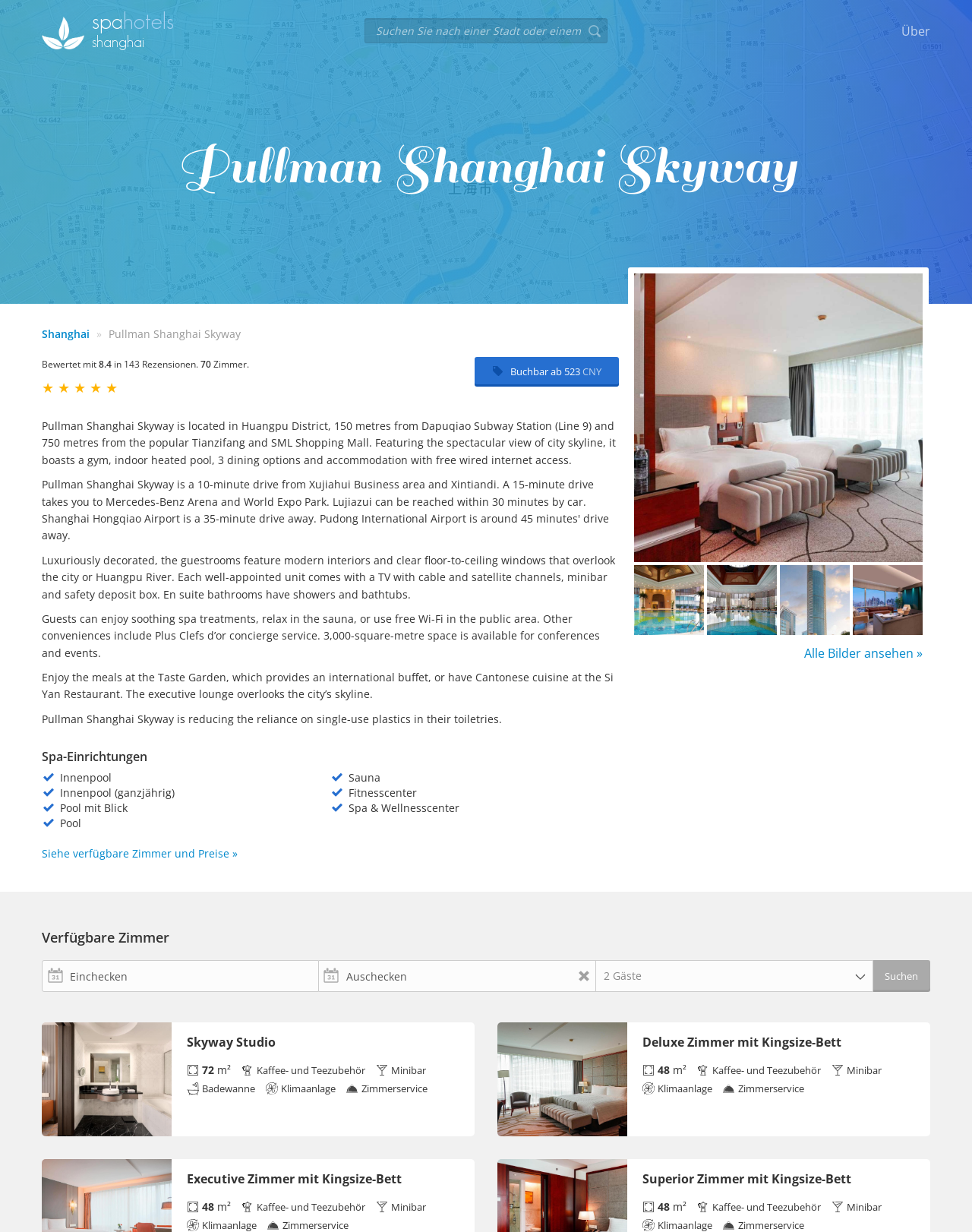Using floating point numbers between 0 and 1, provide the bounding box coordinates in the format (top-left x, top-left y, bottom-right x, bottom-right y). Locate the UI element described here: parent_node: Auschecken

[0.328, 0.78, 0.612, 0.805]